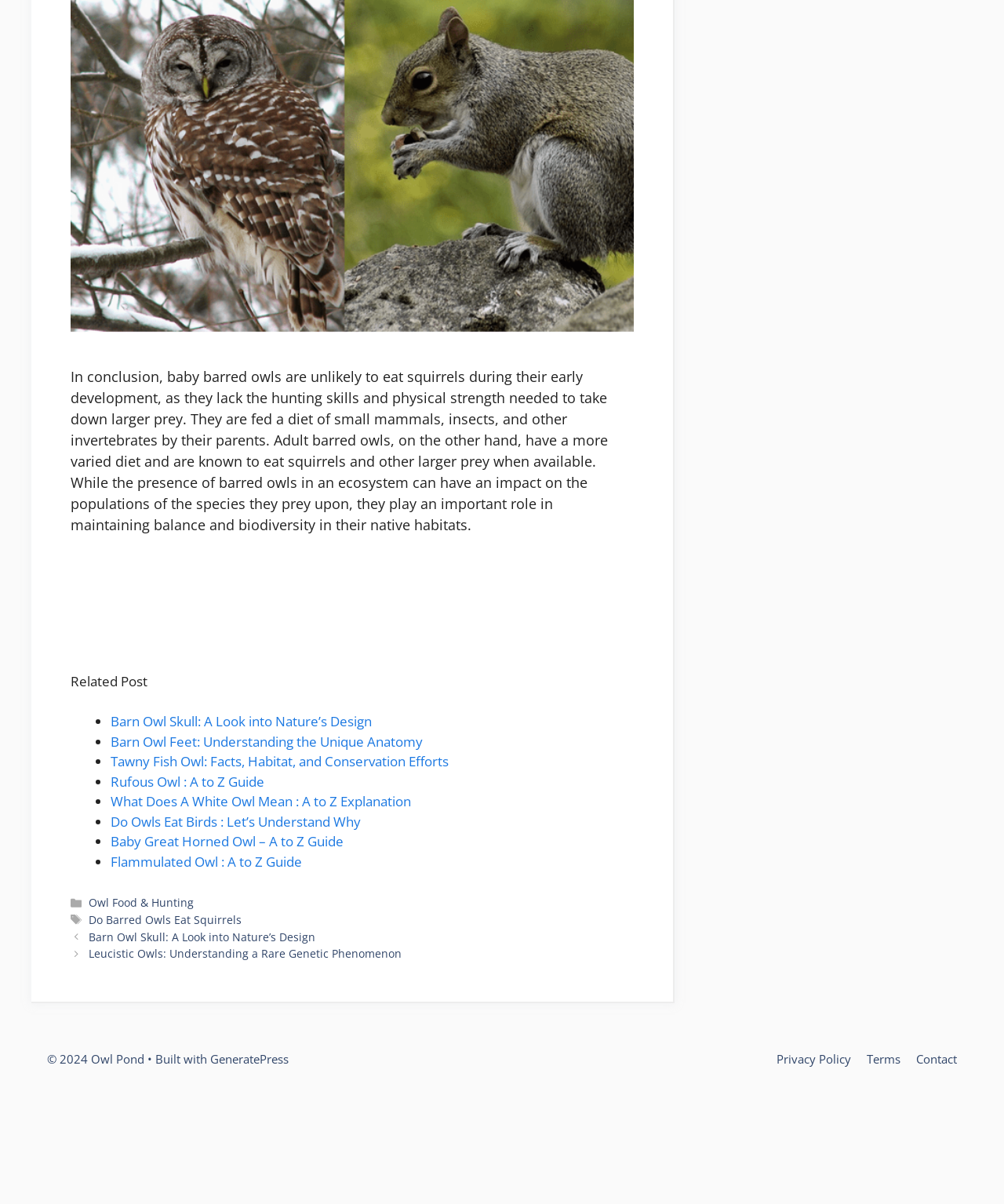Please identify the bounding box coordinates of the area I need to click to accomplish the following instruction: "View categories".

[0.088, 0.743, 0.143, 0.755]